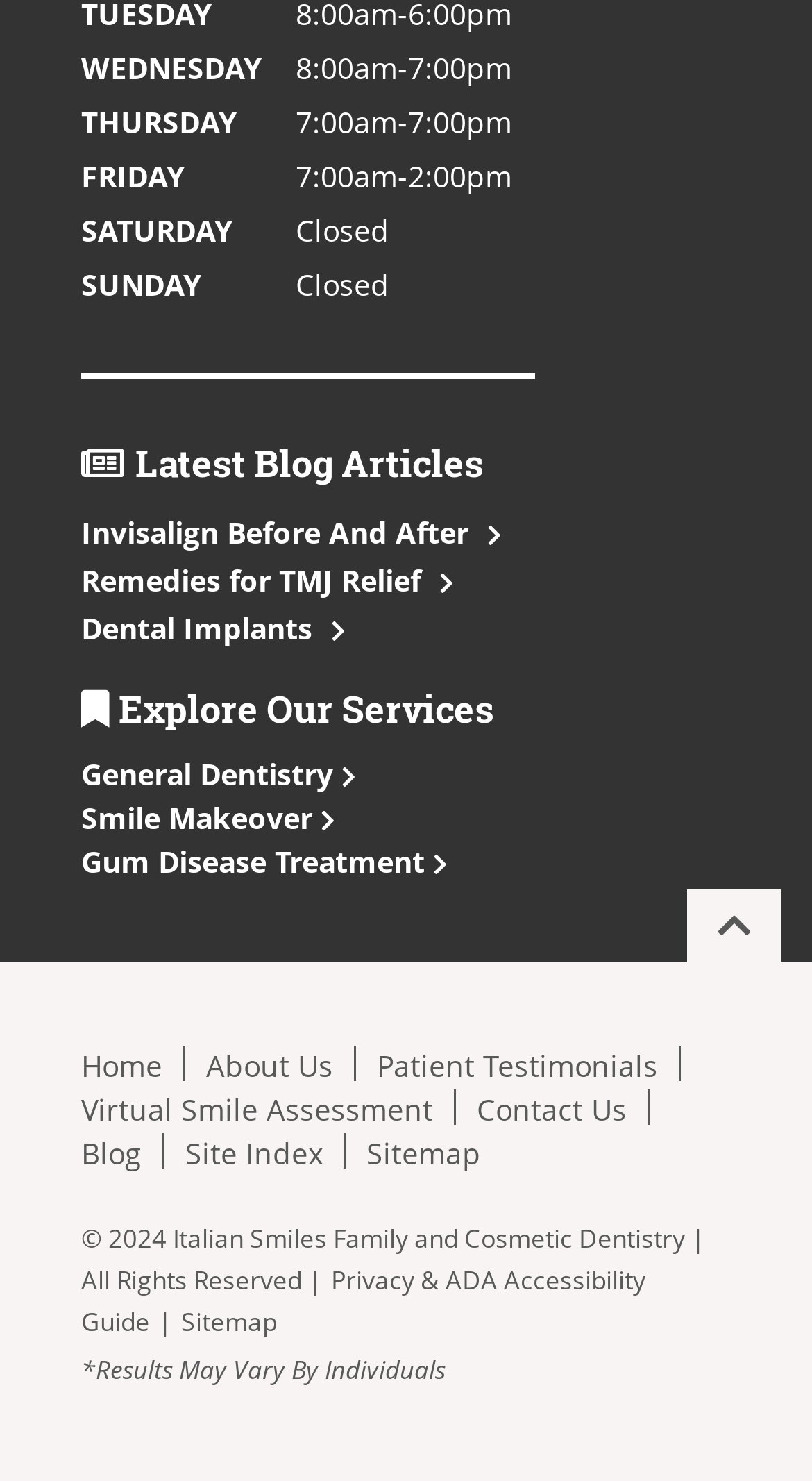Determine the bounding box of the UI element mentioned here: "Privacy & ADA Accessibility Guide". The coordinates must be in the format [left, top, right, bottom] with values ranging from 0 to 1.

[0.1, 0.852, 0.795, 0.904]